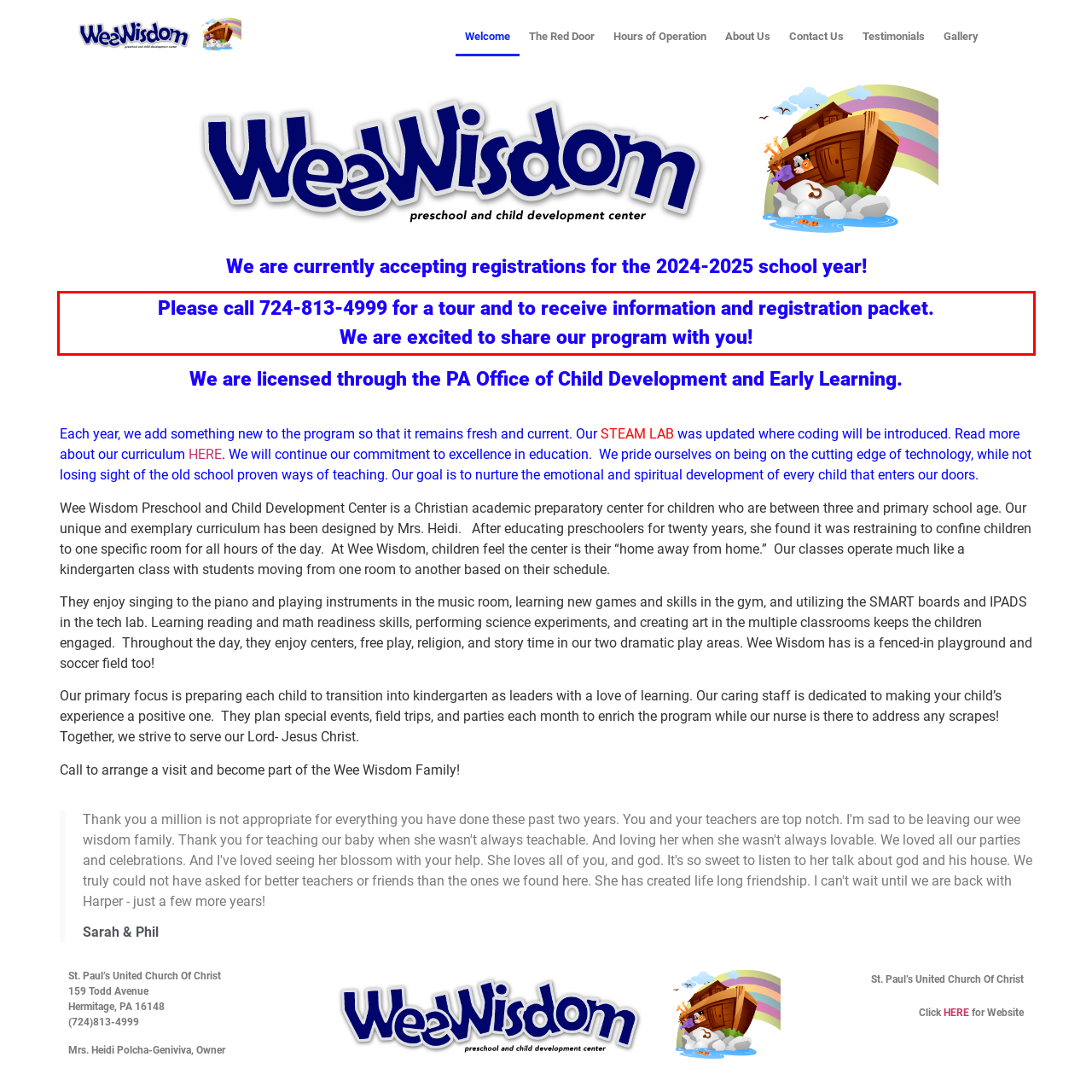Given the screenshot of a webpage, identify the red rectangle bounding box and recognize the text content inside it, generating the extracted text.

Please call 724-813-4999 for a tour and to receive information and registration packet. We are excited to share our program with you!